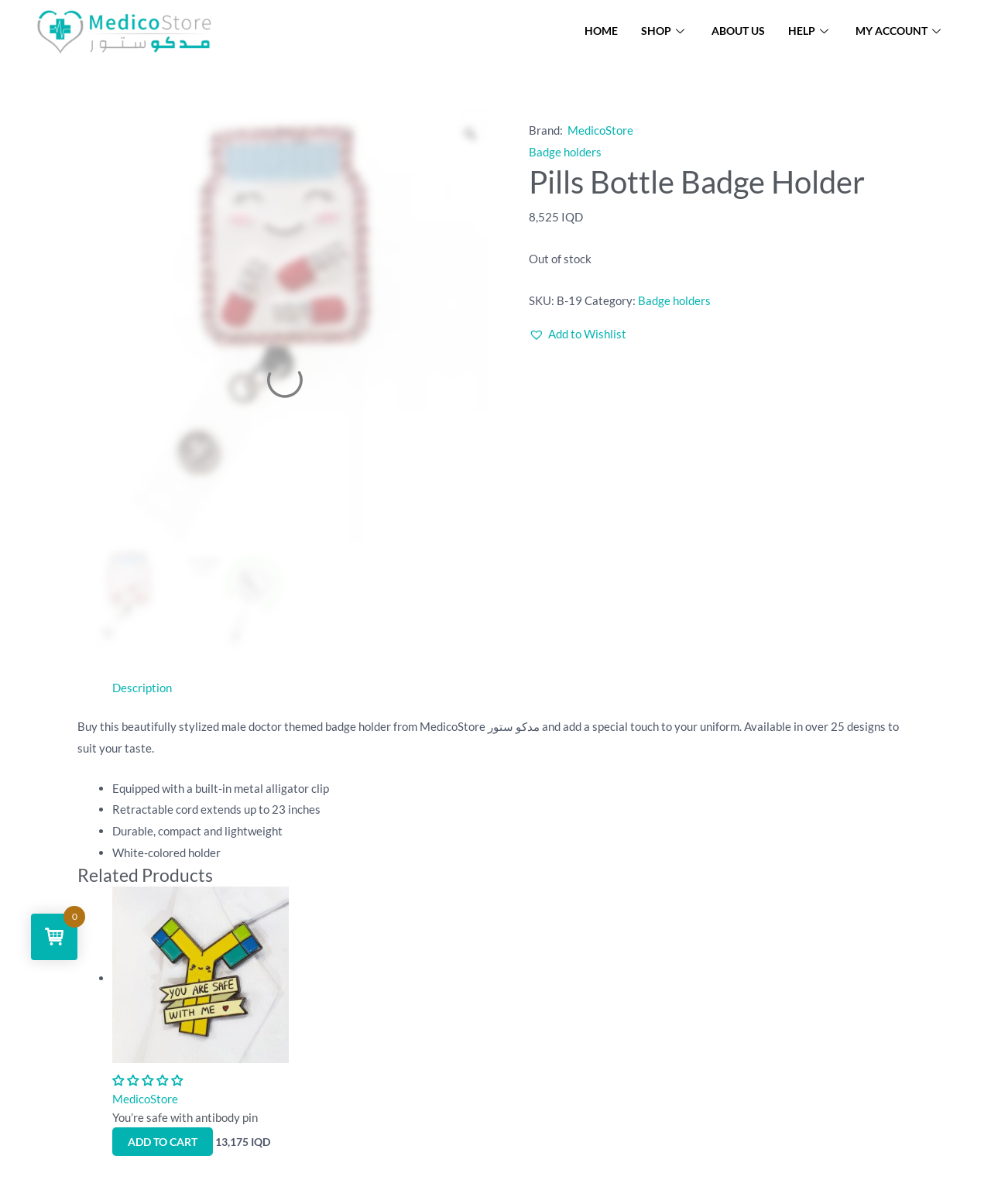Locate the bounding box coordinates of the element I should click to achieve the following instruction: "Click the 'You’re safe with antibody pin' link".

[0.113, 0.922, 0.292, 0.935]